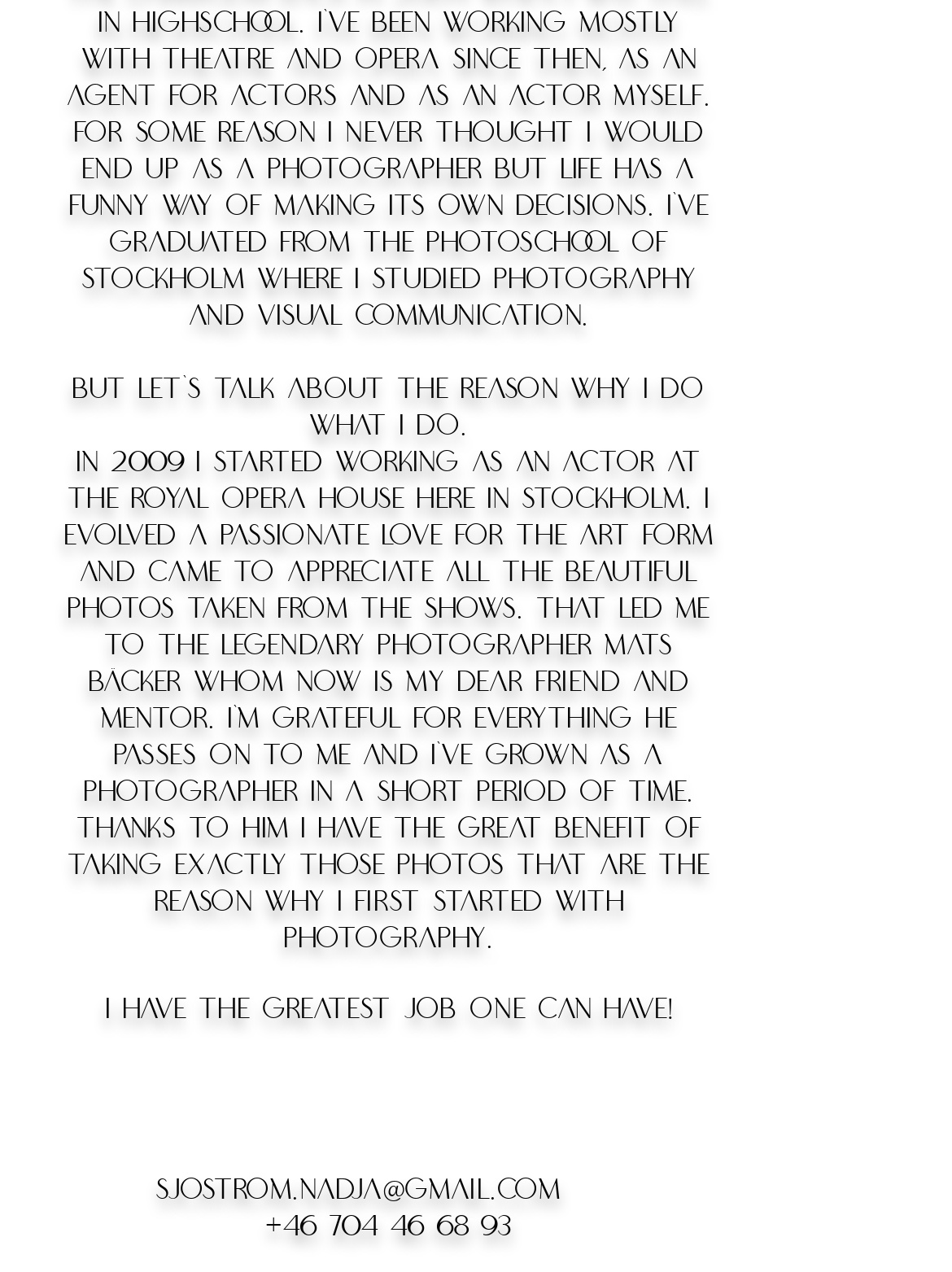Given the element description, predict the bounding box coordinates in the format (top-left x, top-left y, bottom-right x, bottom-right y). Make sure all values are between 0 and 1. Here is the element description: +46 704 46 68 93

[0.279, 0.952, 0.538, 0.979]